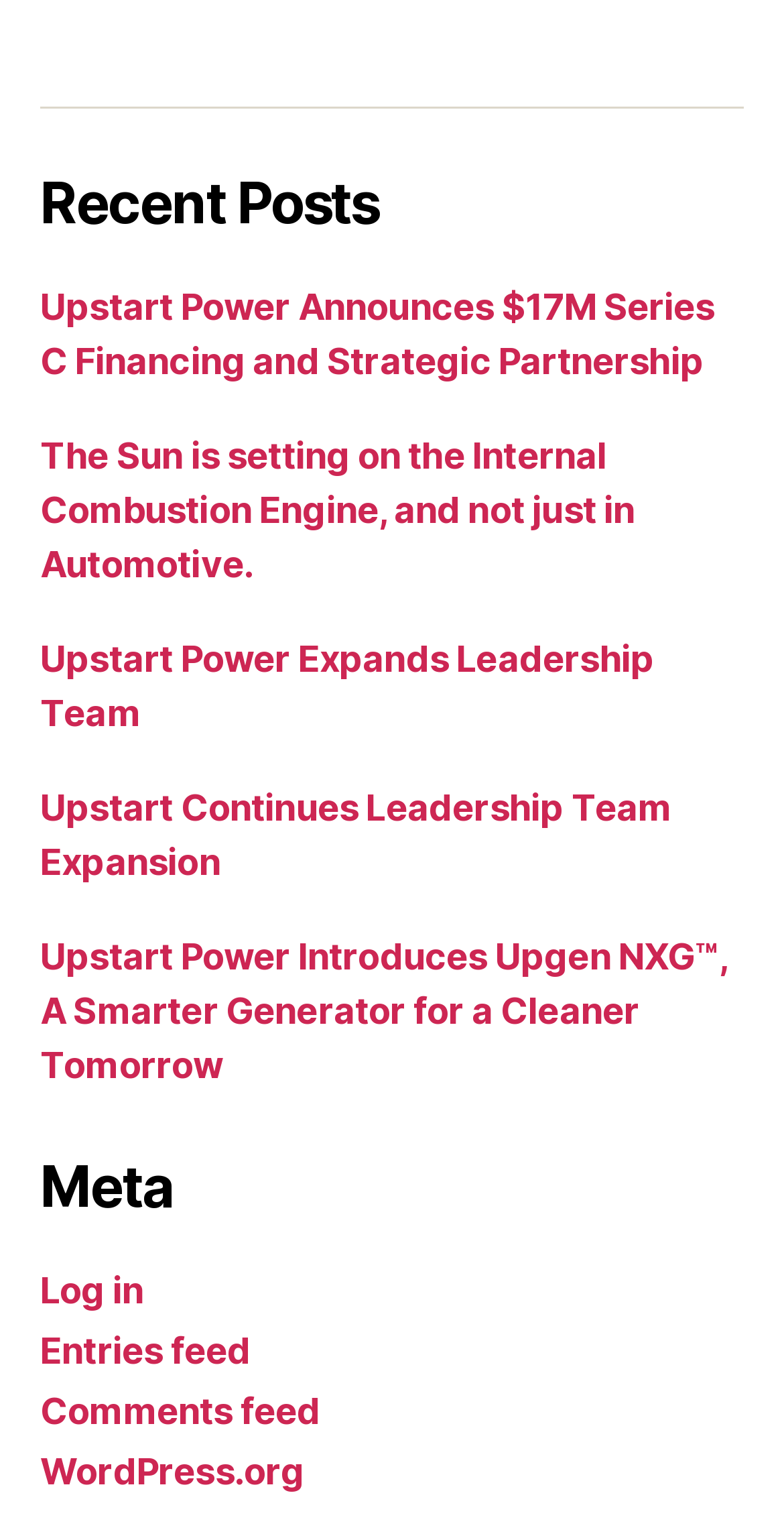Find the UI element described as: "Teens" and predict its bounding box coordinates. Ensure the coordinates are four float numbers between 0 and 1, [left, top, right, bottom].

None